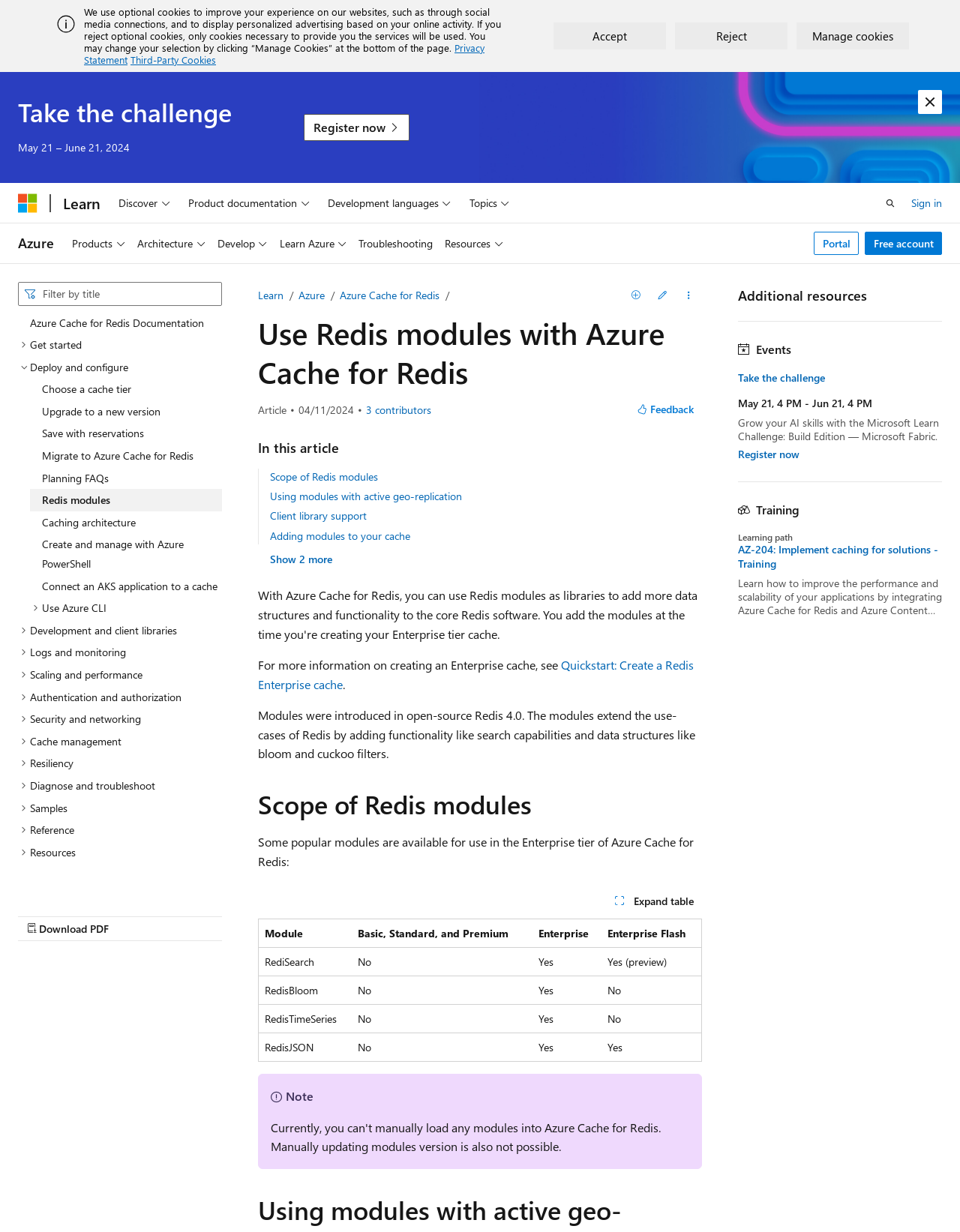Could you highlight the region that needs to be clicked to execute the instruction: "Learn about Azure Cache for Redis"?

[0.354, 0.234, 0.458, 0.245]